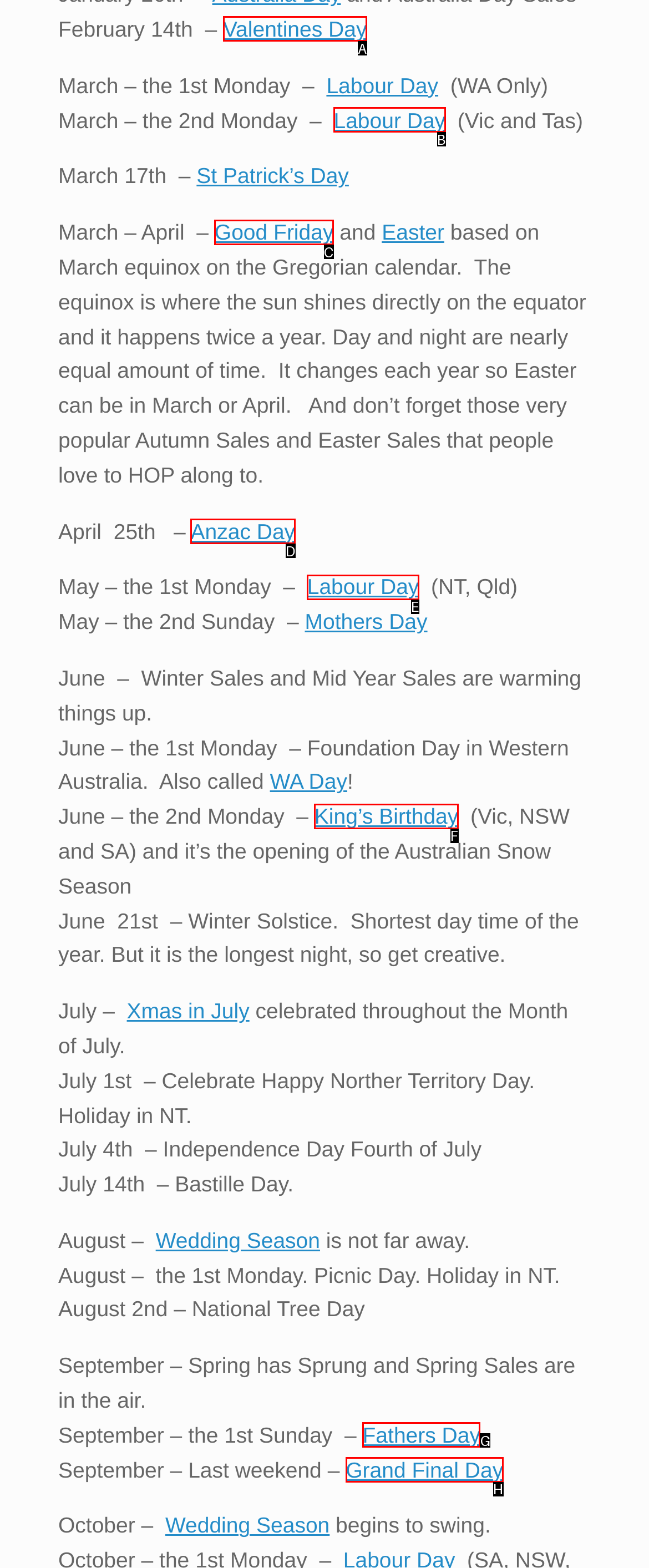Find the correct option to complete this instruction: Click on Anzac Day. Reply with the corresponding letter.

D